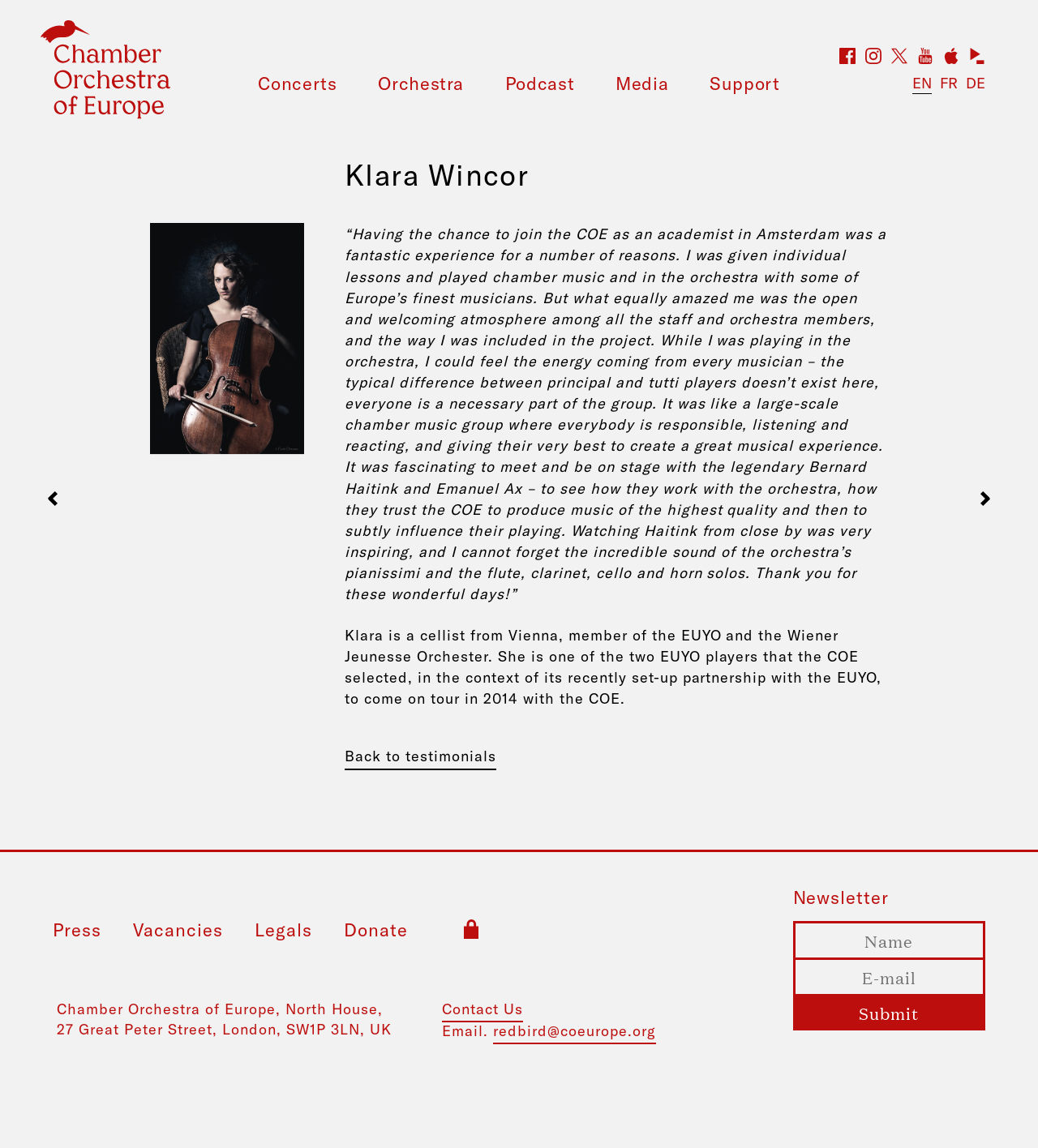What is the address of the Chamber Orchestra of Europe?
Refer to the image and provide a detailed answer to the question.

I found the address by reading the text at the bottom of the webpage, which provides the contact information of the Chamber Orchestra of Europe.